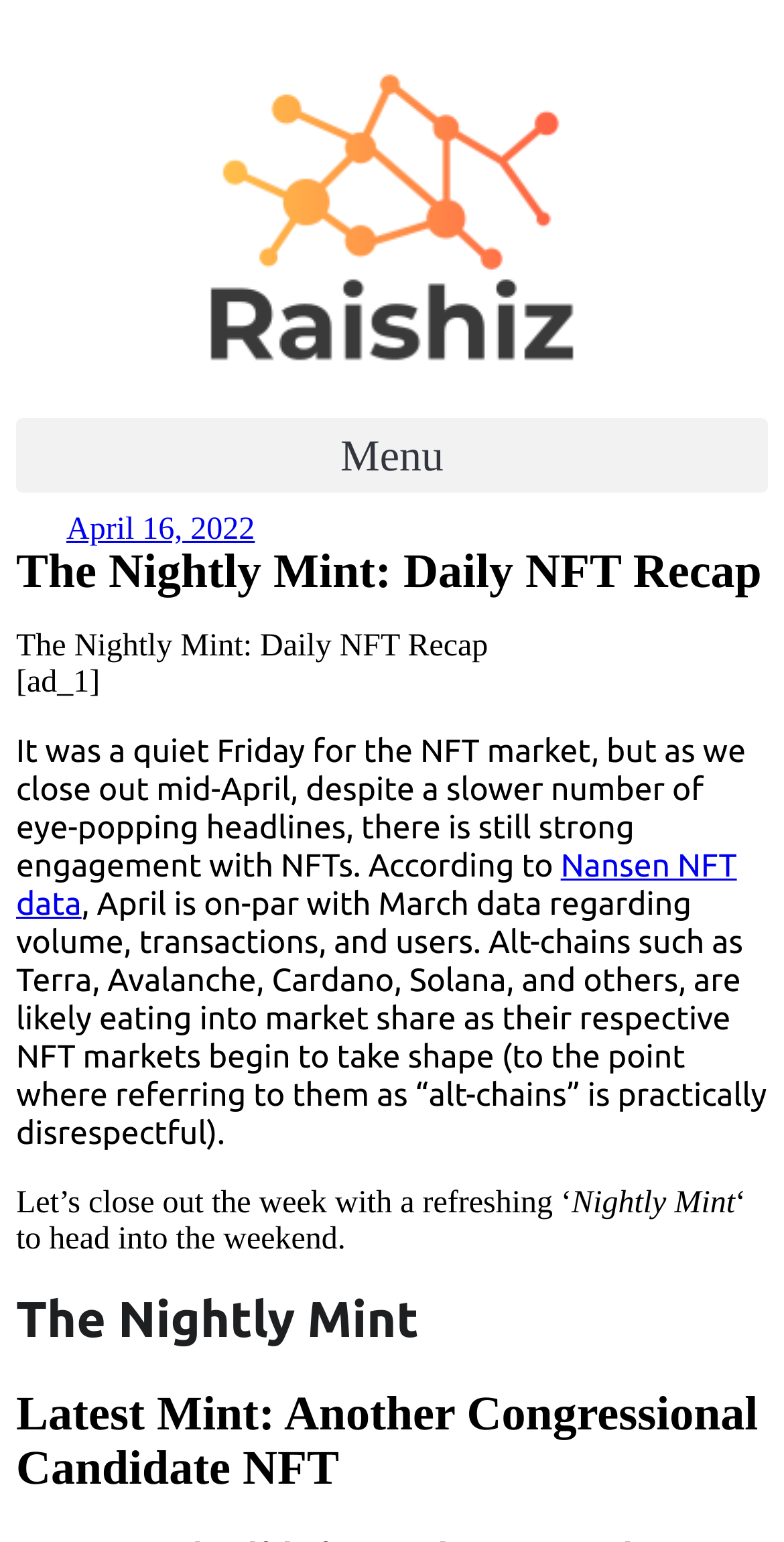Using the elements shown in the image, answer the question comprehensively: What is the topic of the latest mint?

I found a heading element 'Latest Mint: Another Congressional Candidate NFT' which suggests that the latest mint is related to a Congressional Candidate NFT.